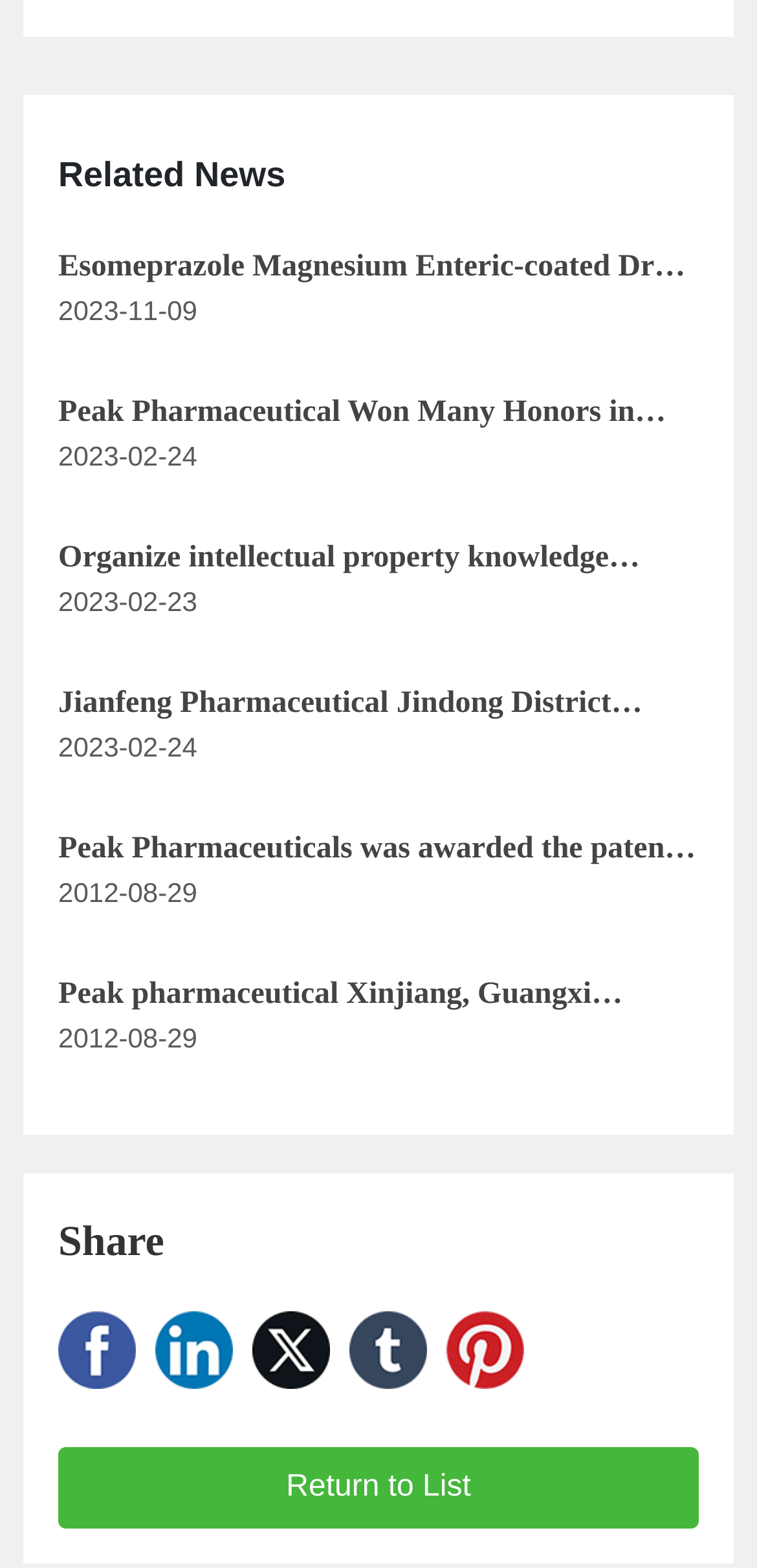Given the element description: "title="Pinterest"", predict the bounding box coordinates of the UI element it refers to, using four float numbers between 0 and 1, i.e., [left, top, right, bottom].

[0.59, 0.836, 0.692, 0.886]